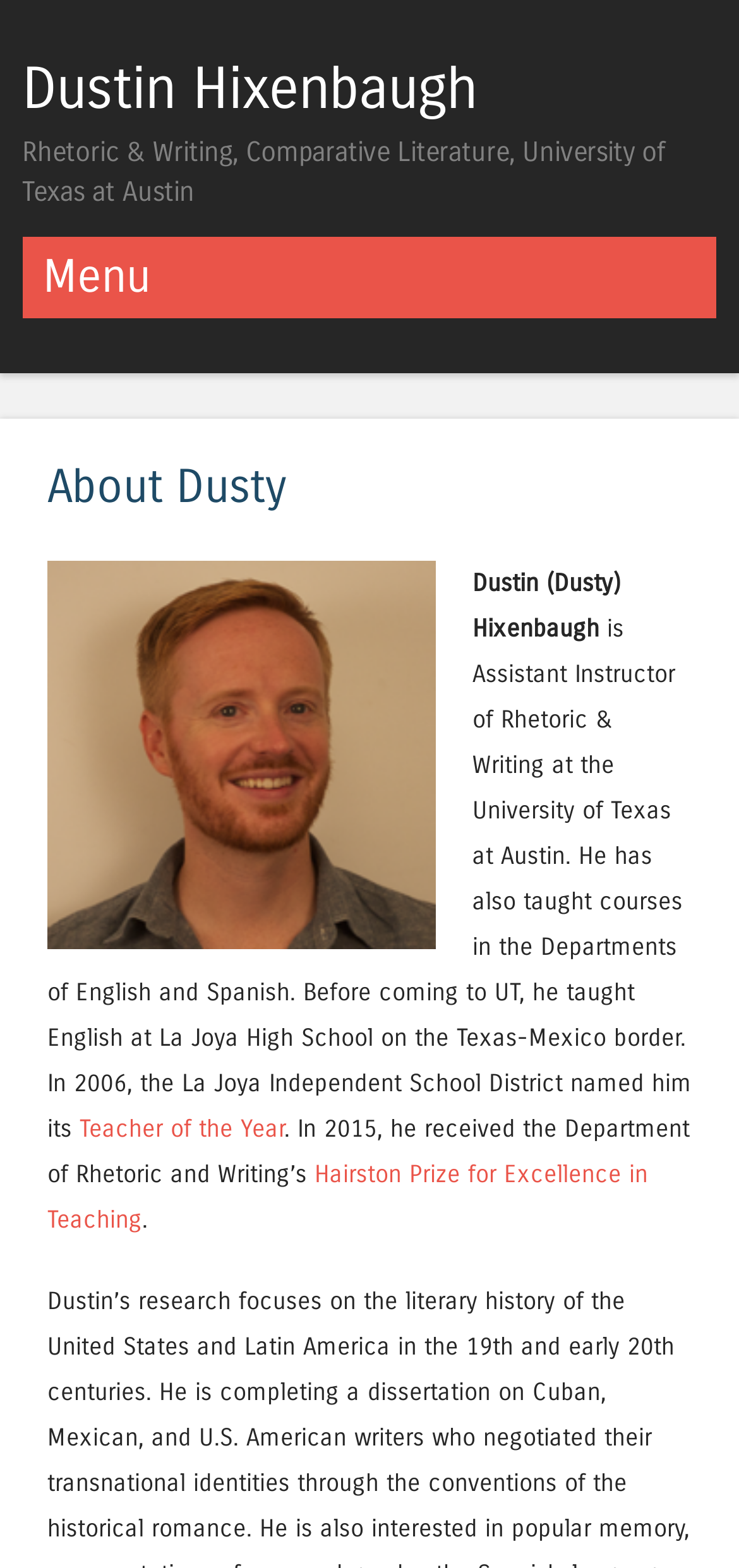What award did Dustin Hixenbaugh receive in 2006?
Provide a well-explained and detailed answer to the question.

I found this information by looking at the link 'Teacher of the Year' in the text under the heading 'About Dusty', which mentions that in 2006, the La Joya Independent School District named him its Teacher of the Year.